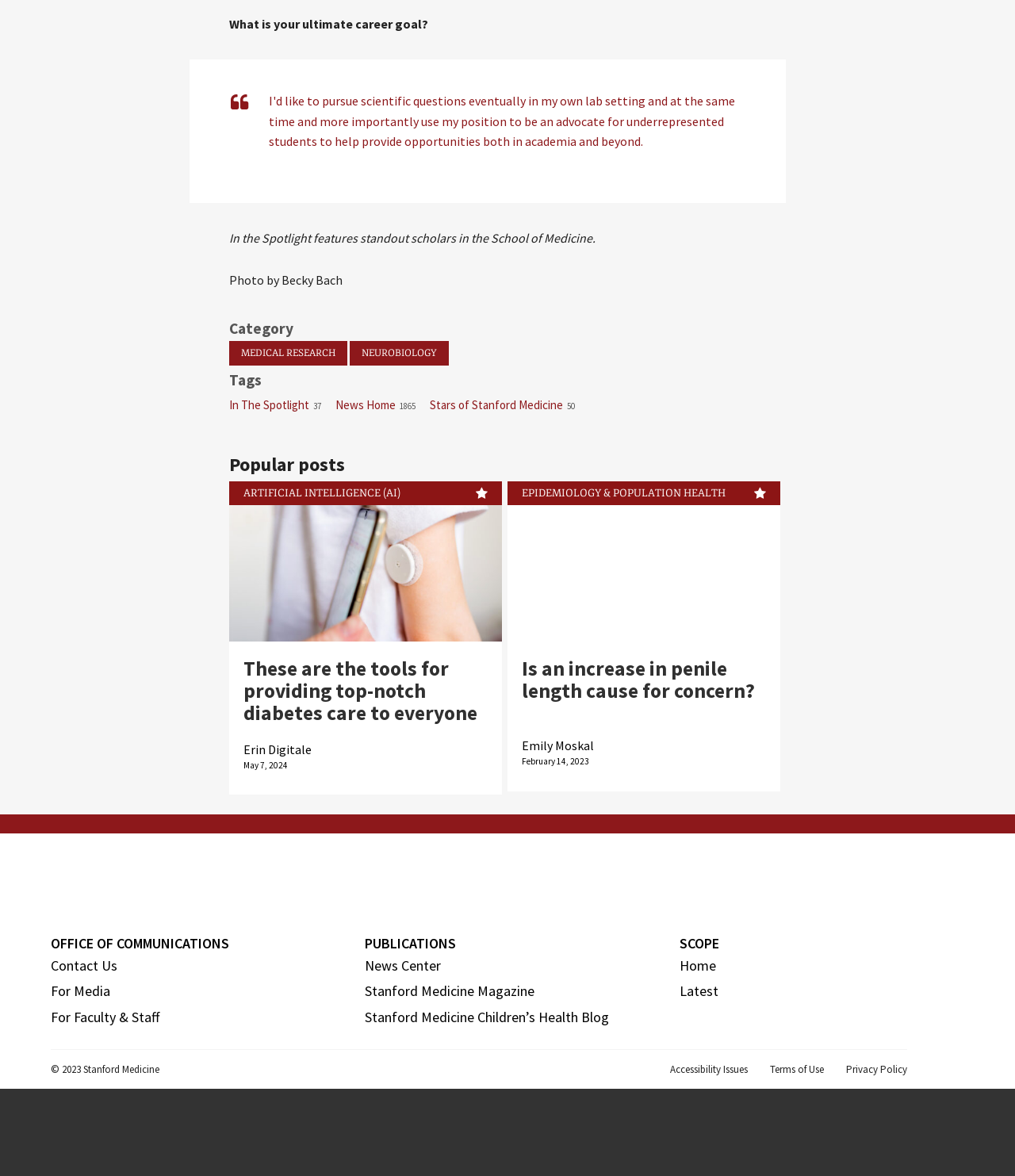Find the bounding box coordinates for the HTML element described in this sentence: "Stanford Medicine Magazine". Provide the coordinates as four float numbers between 0 and 1, in the format [left, top, right, bottom].

[0.36, 0.835, 0.527, 0.85]